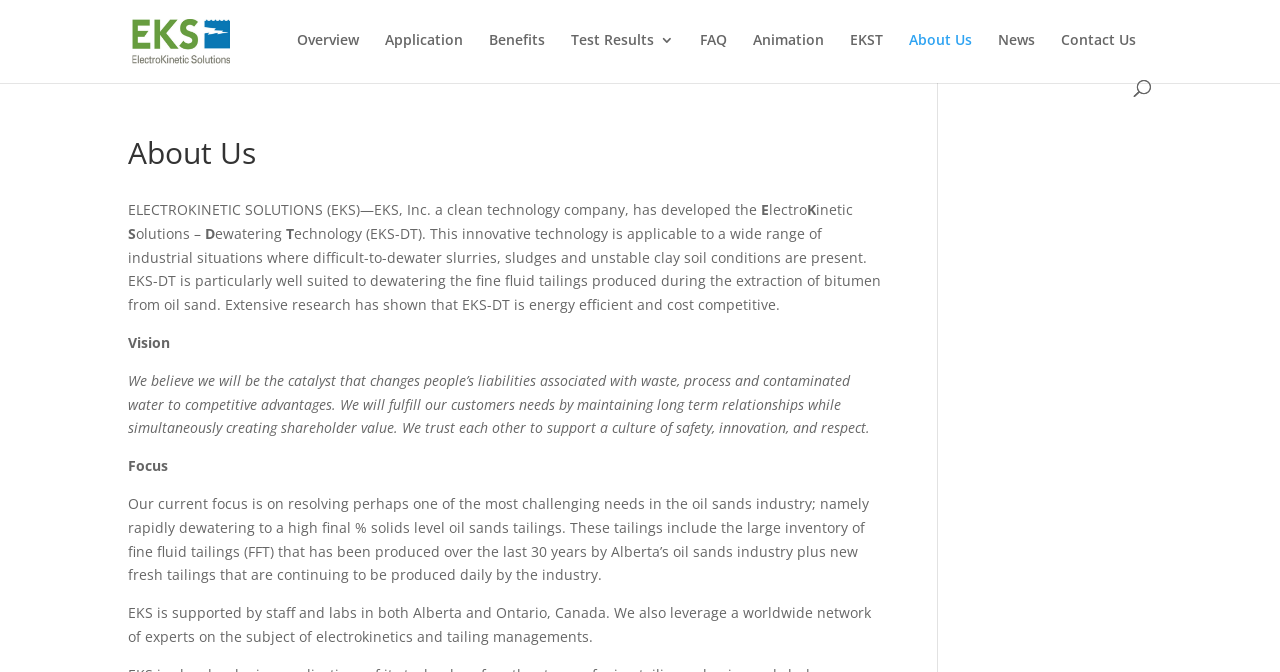Using the provided element description: "Test Results", identify the bounding box coordinates. The coordinates should be four floats between 0 and 1 in the order [left, top, right, bottom].

[0.446, 0.049, 0.527, 0.119]